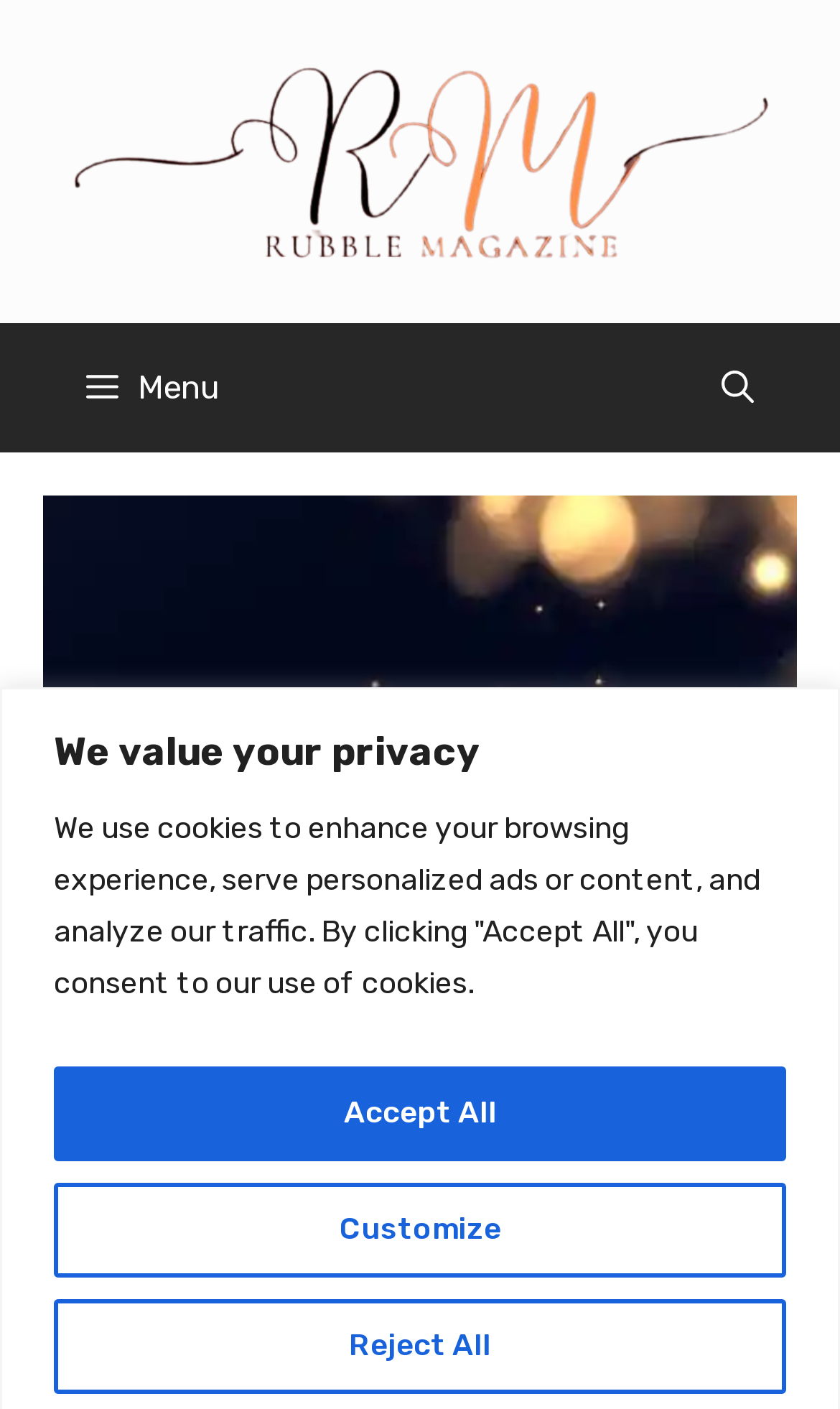Return the bounding box coordinates of the UI element that corresponds to this description: "Customize". The coordinates must be given as four float numbers in the range of 0 and 1, [left, top, right, bottom].

[0.064, 0.839, 0.936, 0.906]